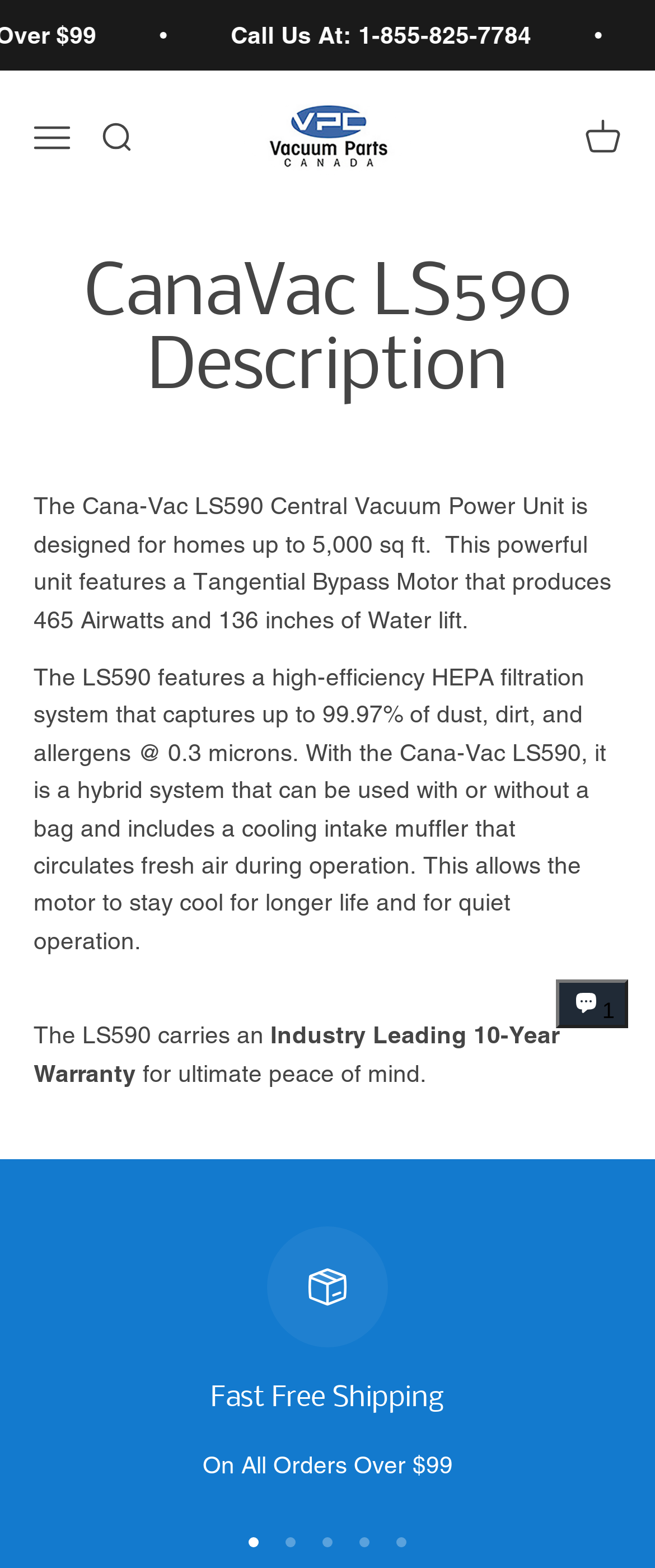Determine the bounding box coordinates of the clickable element to achieve the following action: 'Open navigation menu'. Provide the coordinates as four float values between 0 and 1, formatted as [left, top, right, bottom].

[0.051, 0.076, 0.108, 0.1]